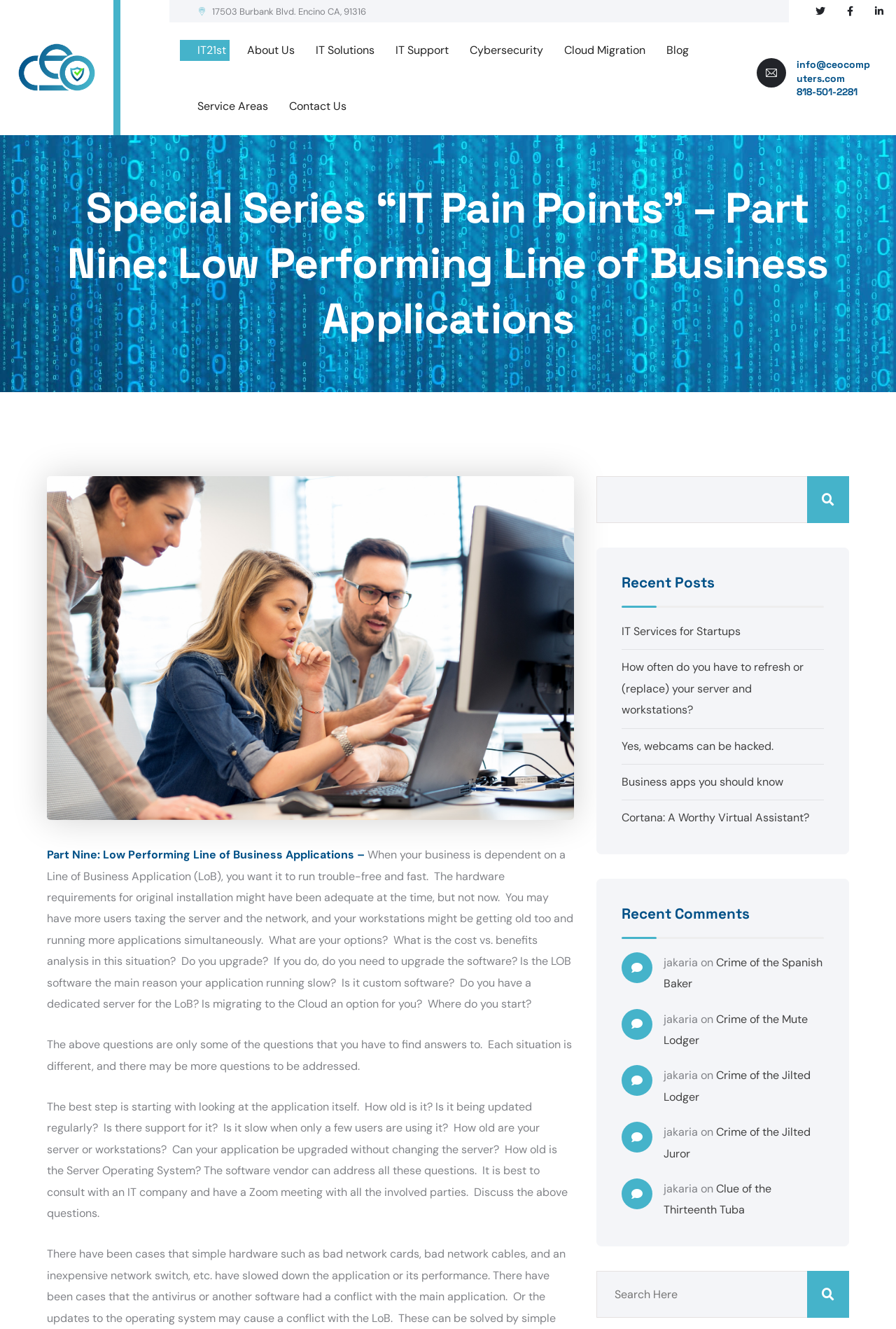Using the details in the image, give a detailed response to the question below:
What is the topic of the 'Special Series' on this webpage?

The topic of the 'Special Series' on this webpage can be found in the main heading element. It is written as 'Special Series “IT Pain Points” – Part Nine: Low Performing Line of Business Applications'.